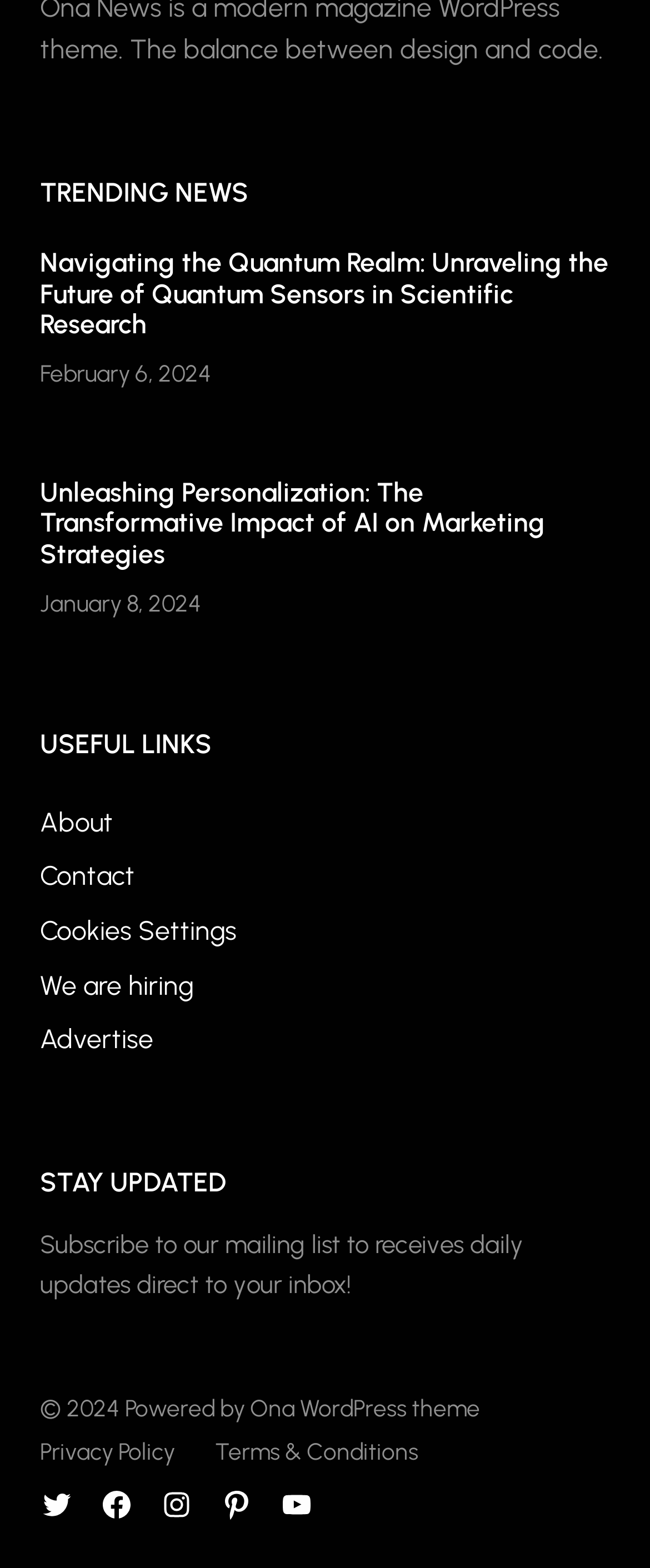With reference to the screenshot, provide a detailed response to the question below:
What is the date of the latest article?

I looked at the time elements associated with each article and found that the latest article has a date of February 6, 2024, which is the most recent date among all the articles.